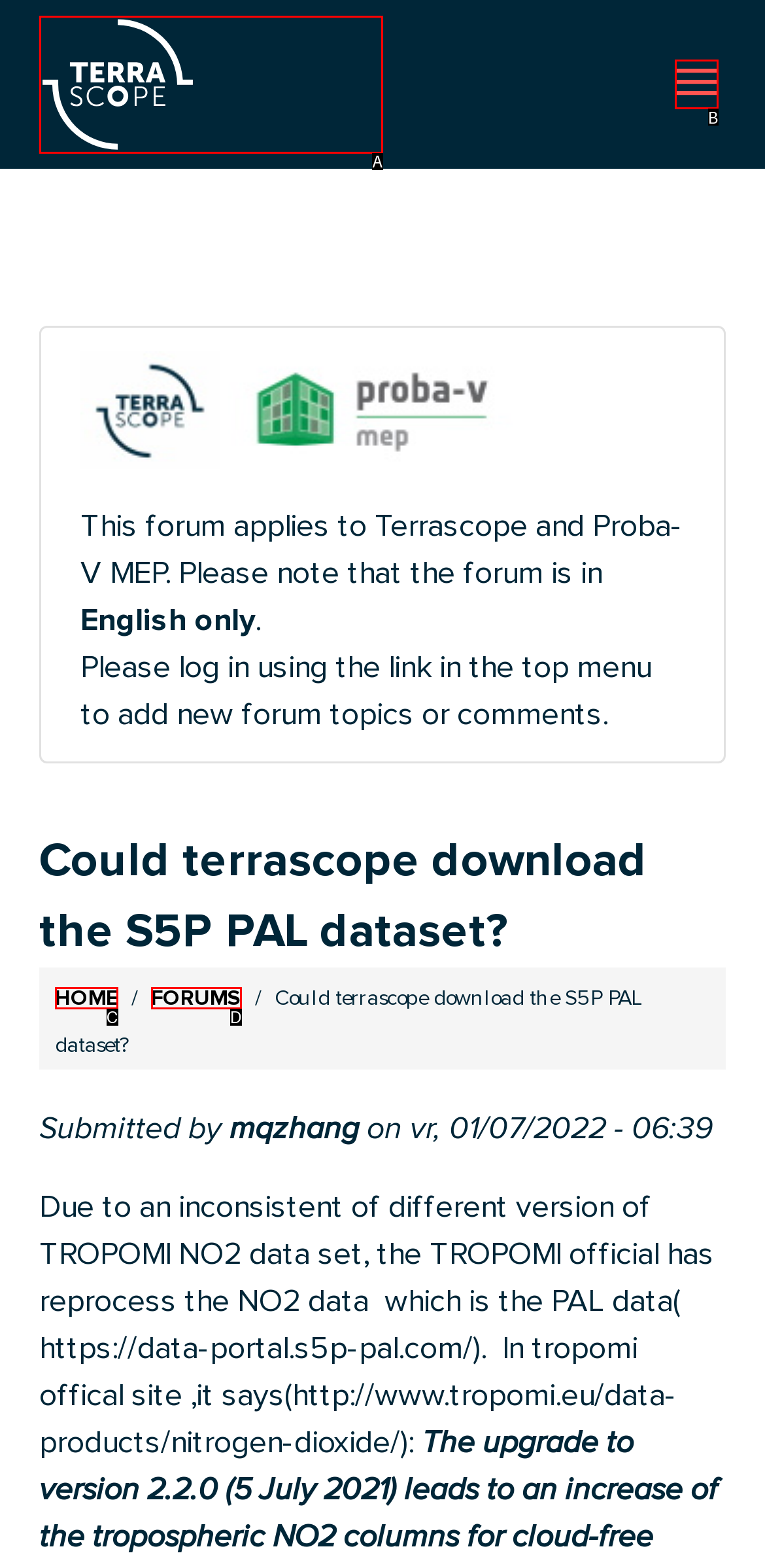Examine the description: title="Home" and indicate the best matching option by providing its letter directly from the choices.

A